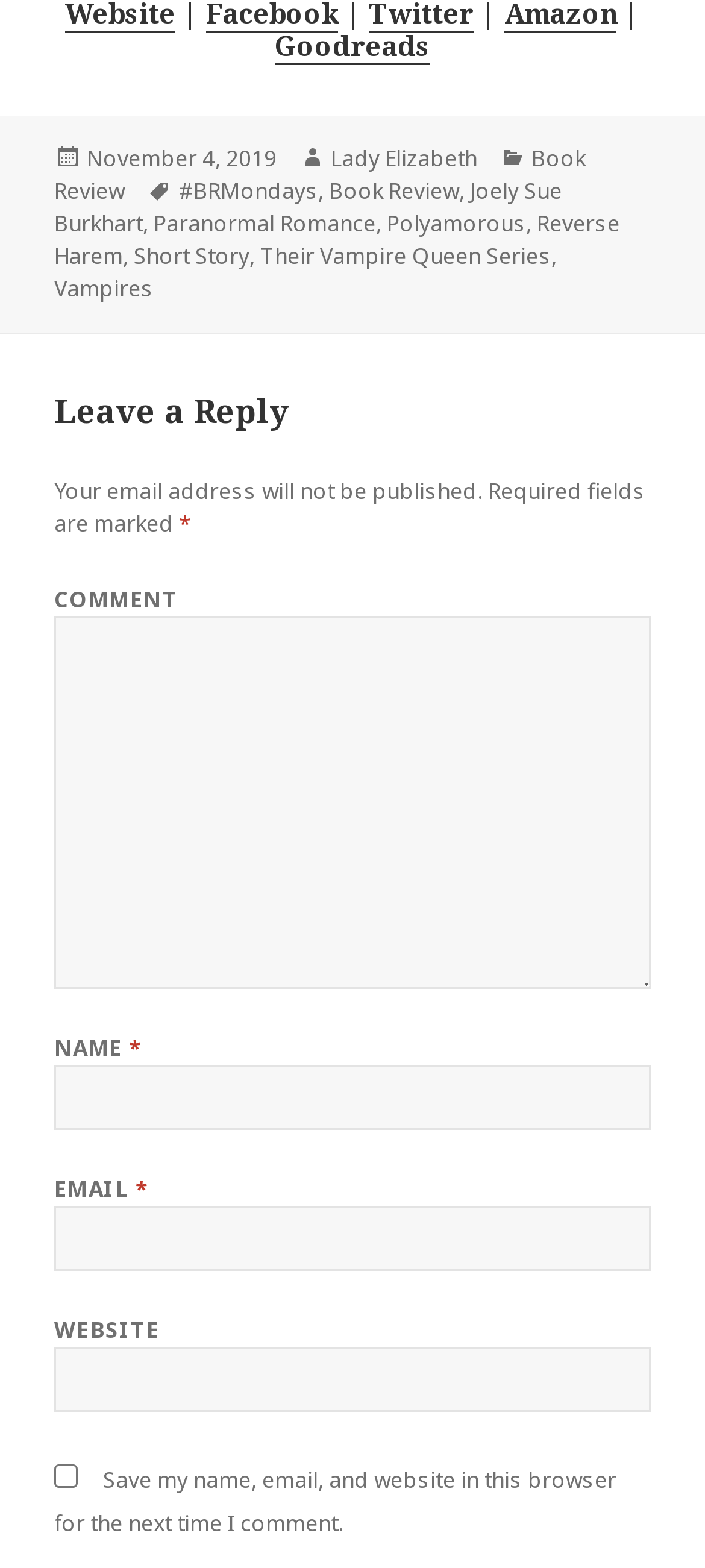Answer the question in a single word or phrase:
Who is the author of the book?

Lady Elizabeth